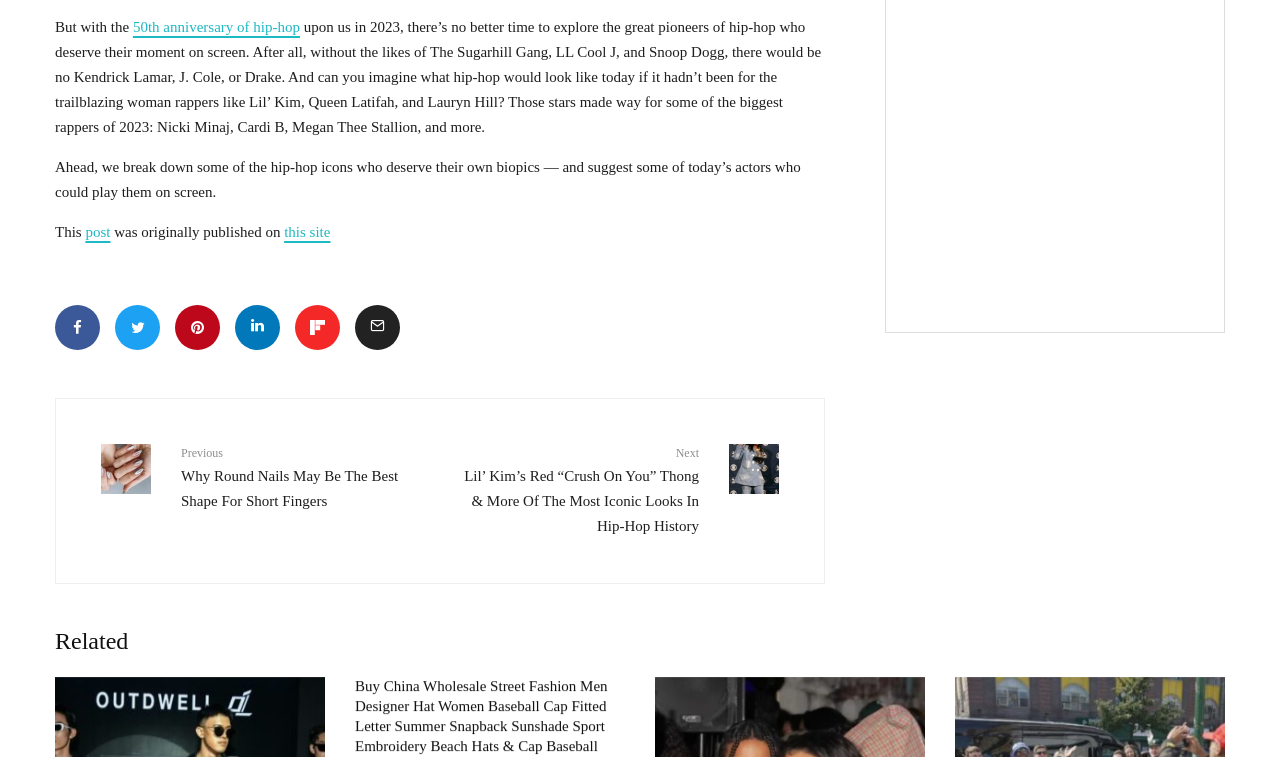Specify the bounding box coordinates of the area to click in order to execute this command: 'Check out the previous article about nail shapes for short fingers'. The coordinates should consist of four float numbers ranging from 0 to 1, and should be formatted as [left, top, right, bottom].

[0.141, 0.586, 0.332, 0.672]